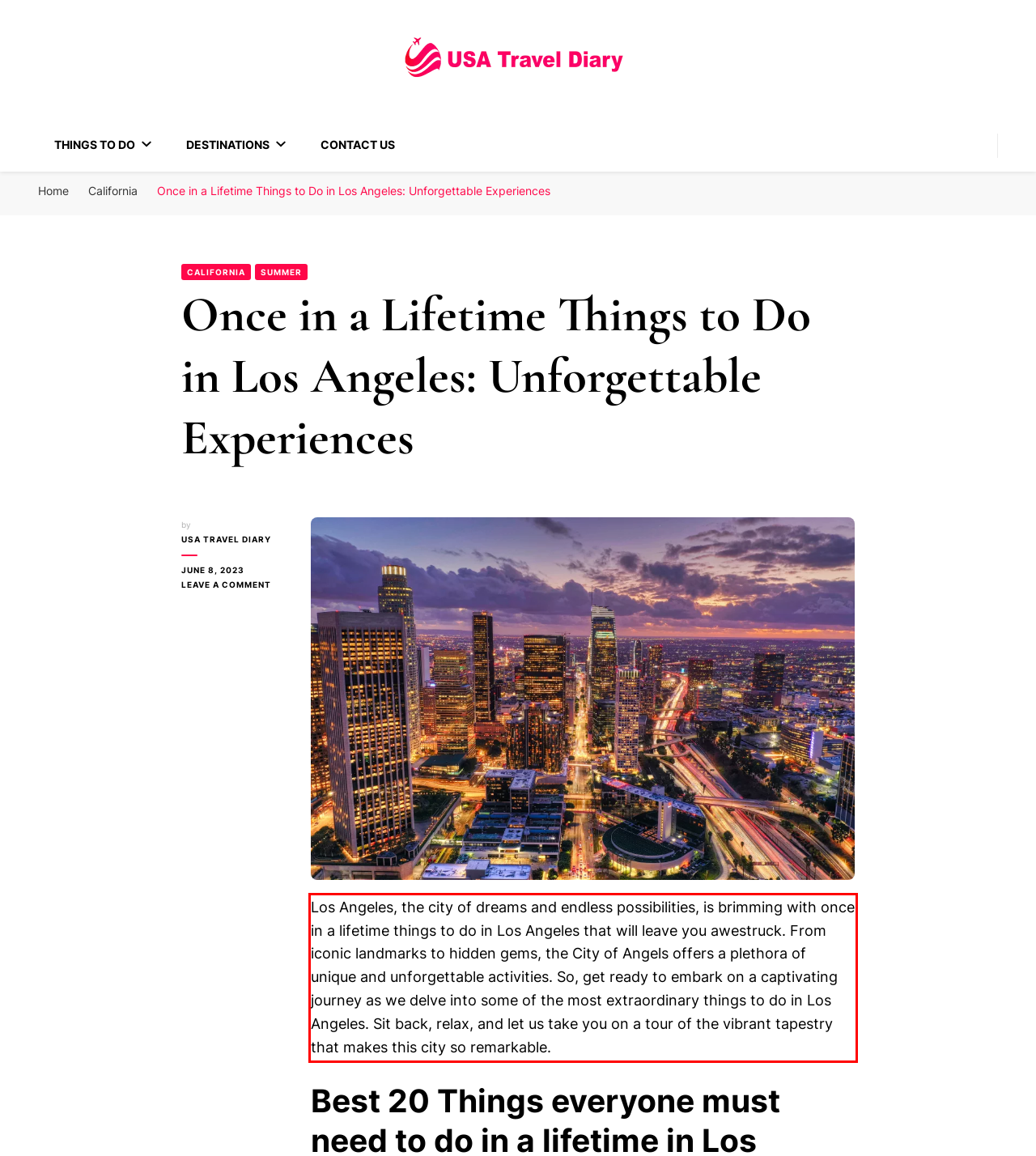Perform OCR on the text inside the red-bordered box in the provided screenshot and output the content.

Los Angeles, the city of dreams and endless possibilities, is brimming with once in a lifetime things to do in Los Angeles that will leave you awestruck. From iconic landmarks to hidden gems, the City of Angels offers a plethora of unique and unforgettable activities. So, get ready to embark on a captivating journey as we delve into some of the most extraordinary things to do in Los Angeles. Sit back, relax, and let us take you on a tour of the vibrant tapestry that makes this city so remarkable.